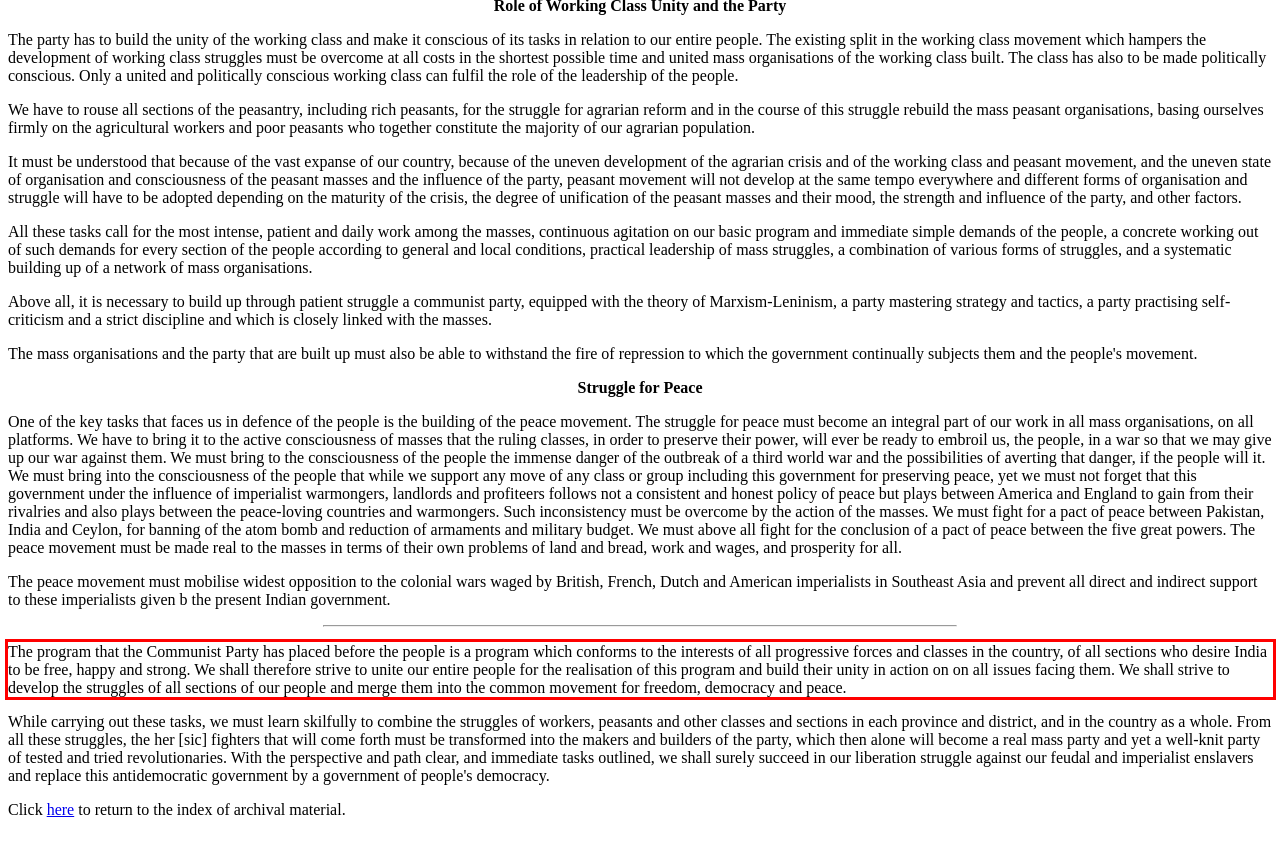Using the provided webpage screenshot, recognize the text content in the area marked by the red bounding box.

The program that the Communist Party has placed before the people is a program which conforms to the interests of all progressive forces and classes in the country, of all sections who desire India to be free, happy and strong. We shall therefore strive to unite our entire people for the realisation of this program and build their unity in action on on all issues facing them. We shall strive to develop the struggles of all sections of our people and merge them into the common movement for freedom, democracy and peace.